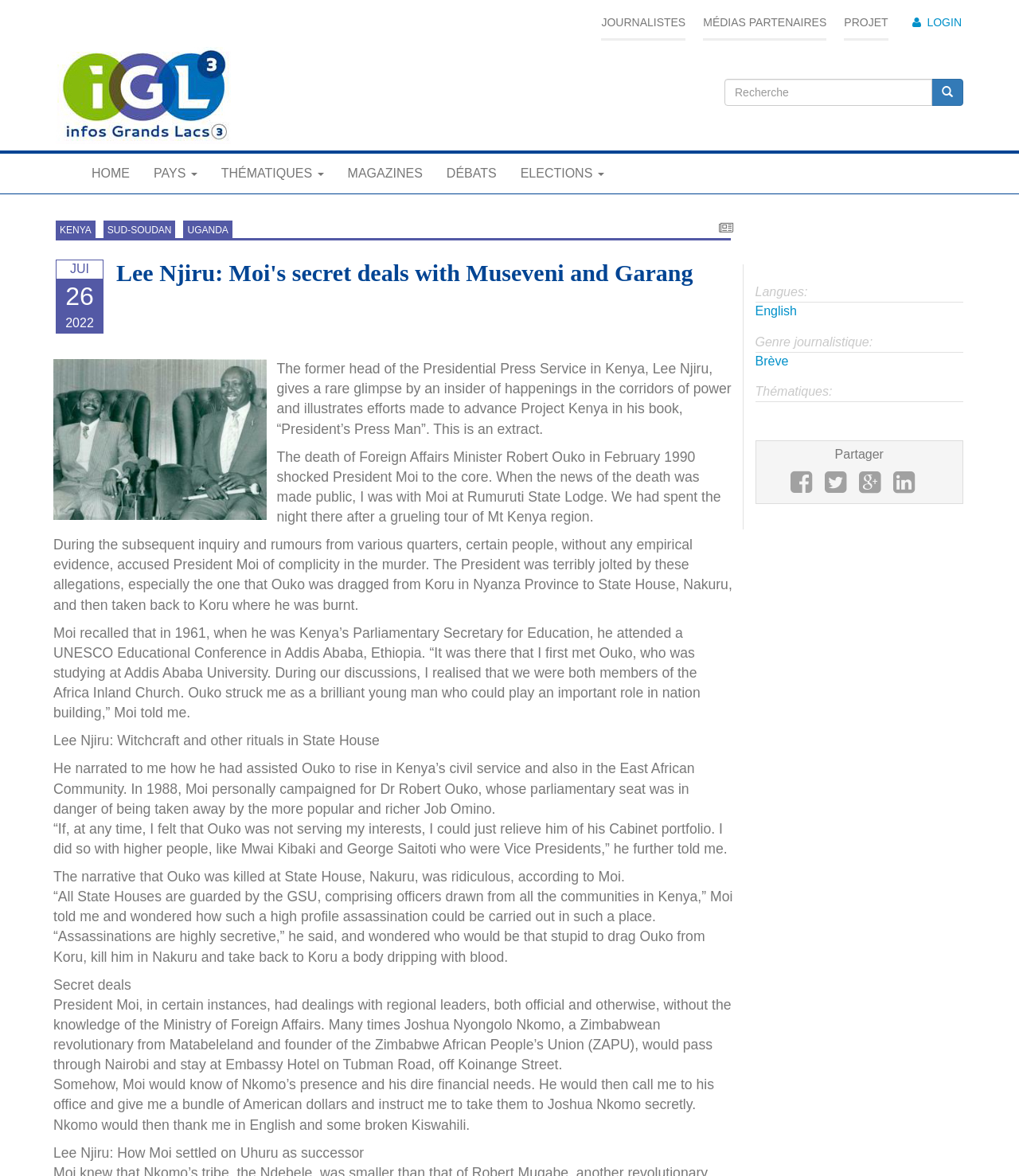Using the elements shown in the image, answer the question comprehensively: What is the name of the author of the article?

The author's name is mentioned in the article as 'Lee Njiru', who is the former head of the Presidential Press Service in Kenya.